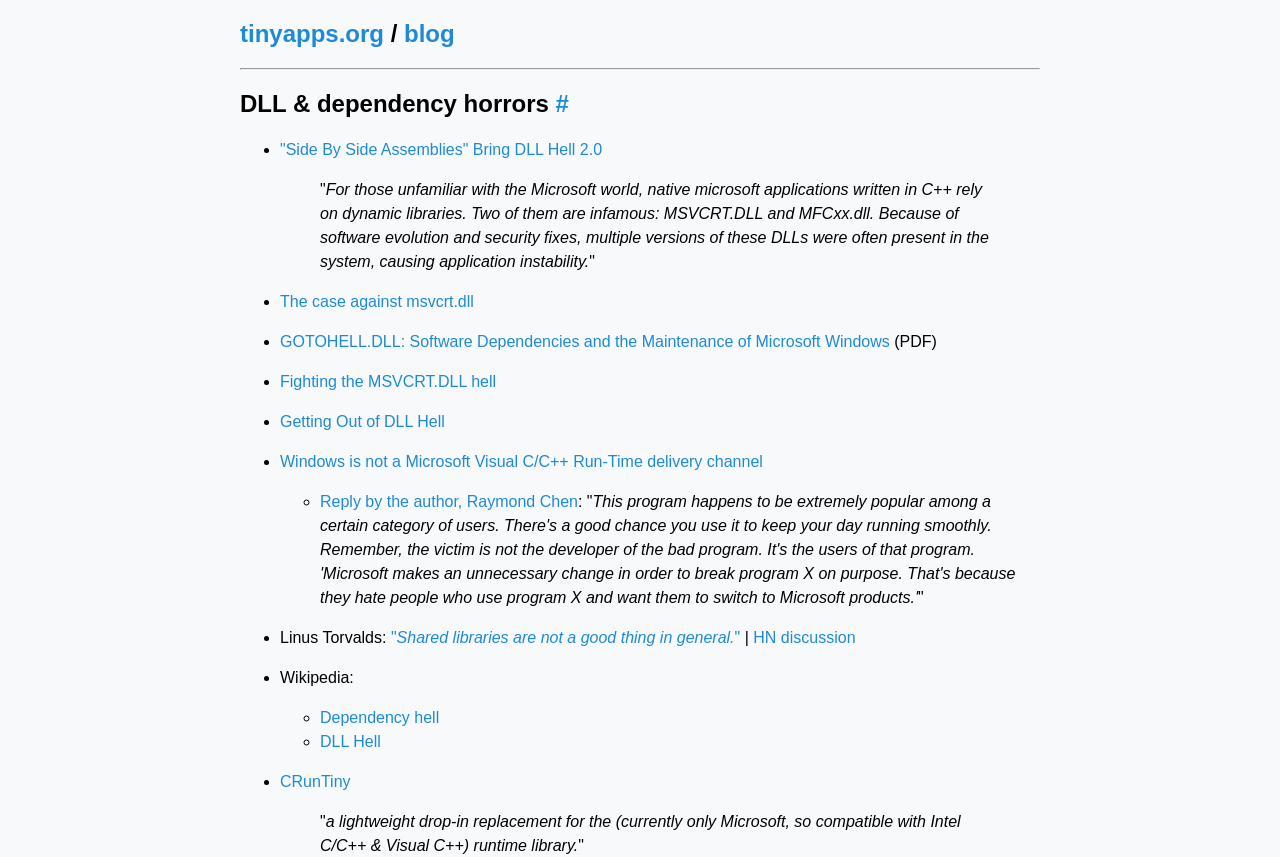Use a single word or phrase to answer the question:
What is CRunTiny?

a lightweight drop-in replacement for the runtime library